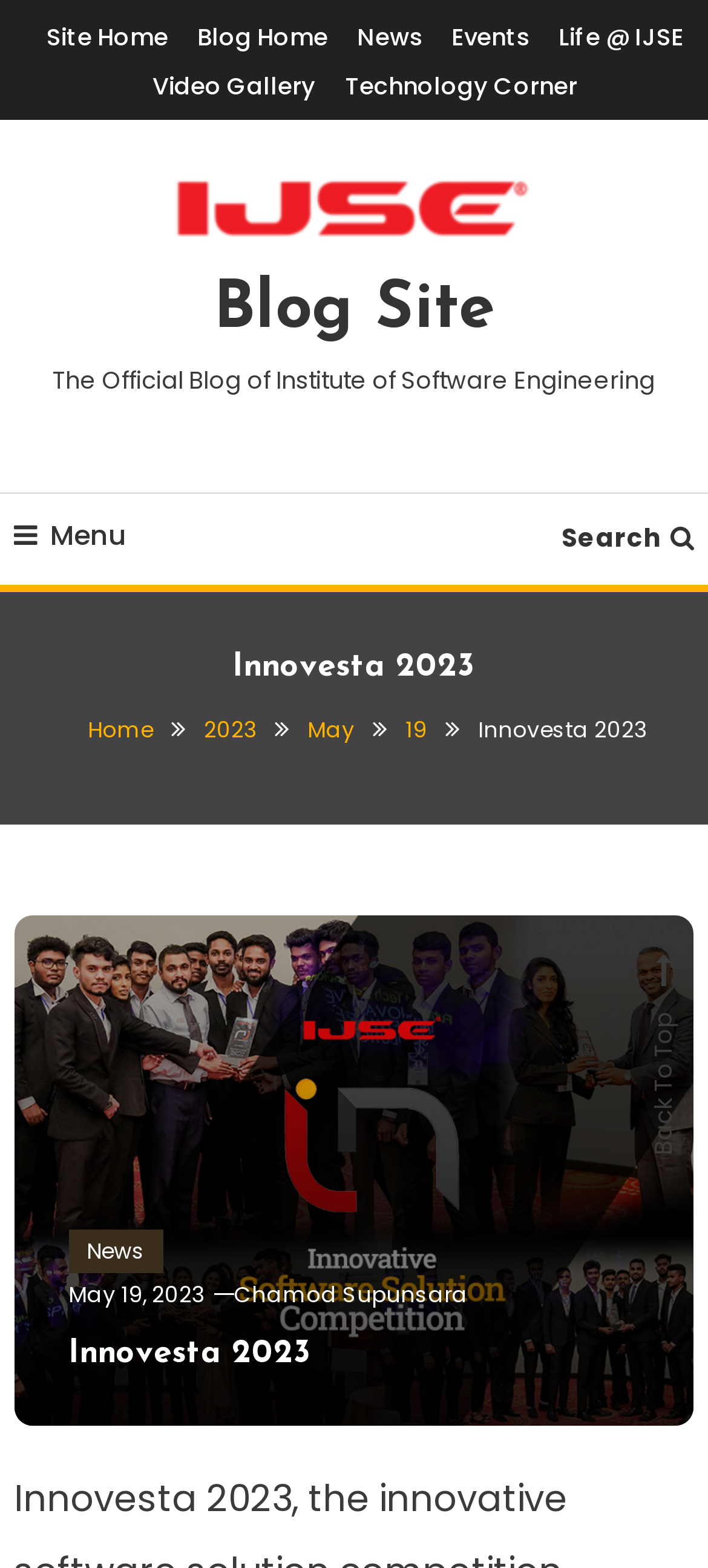Given the description: "Events", determine the bounding box coordinates of the UI element. The coordinates should be formatted as four float numbers between 0 and 1, [left, top, right, bottom].

[0.637, 0.01, 0.747, 0.038]